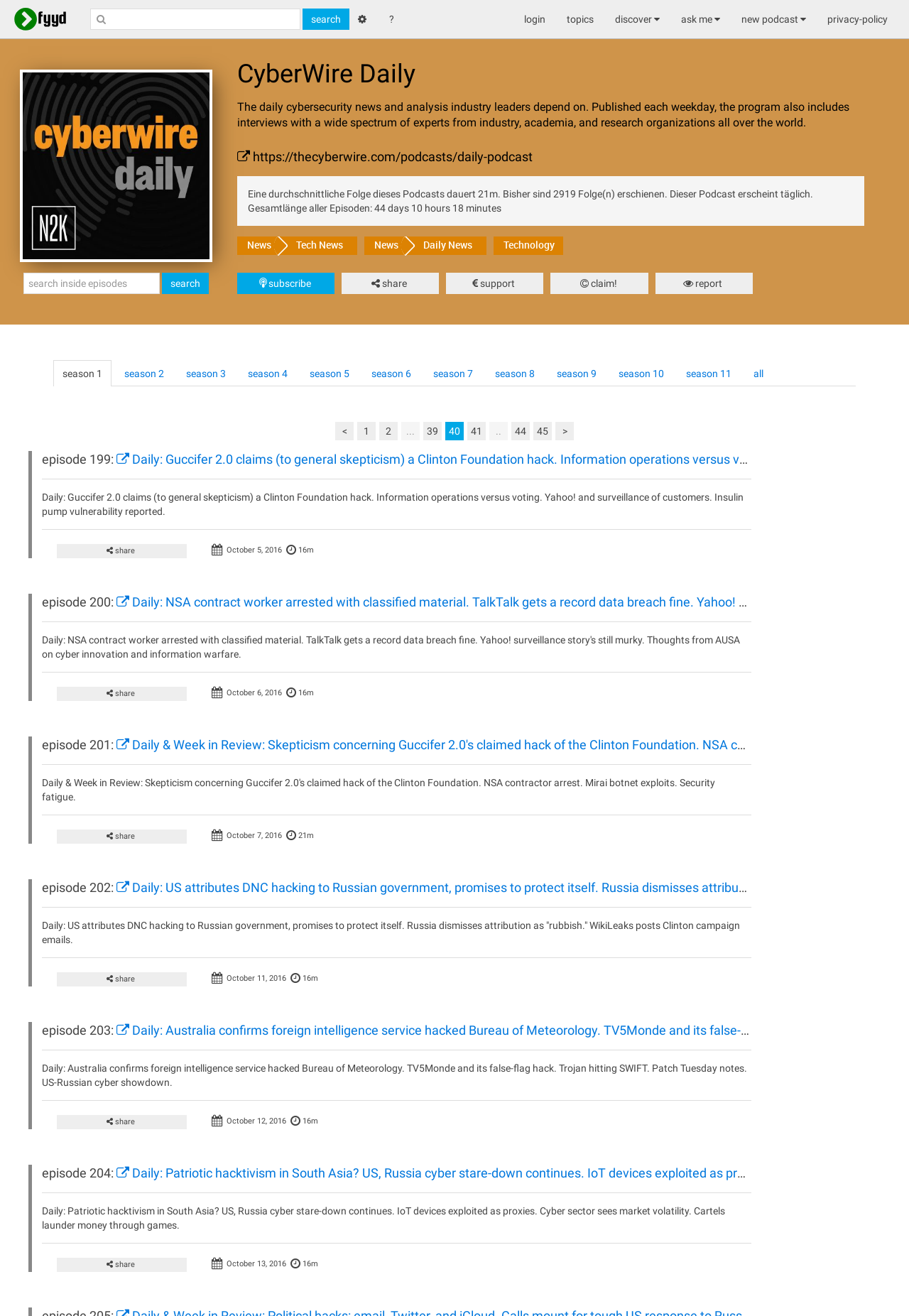Provide the bounding box coordinates in the format (top-left x, top-left y, bottom-right x, bottom-right y). All values are floating point numbers between 0 and 1. Determine the bounding box coordinate of the UI element described as: discover

[0.665, 0.004, 0.738, 0.025]